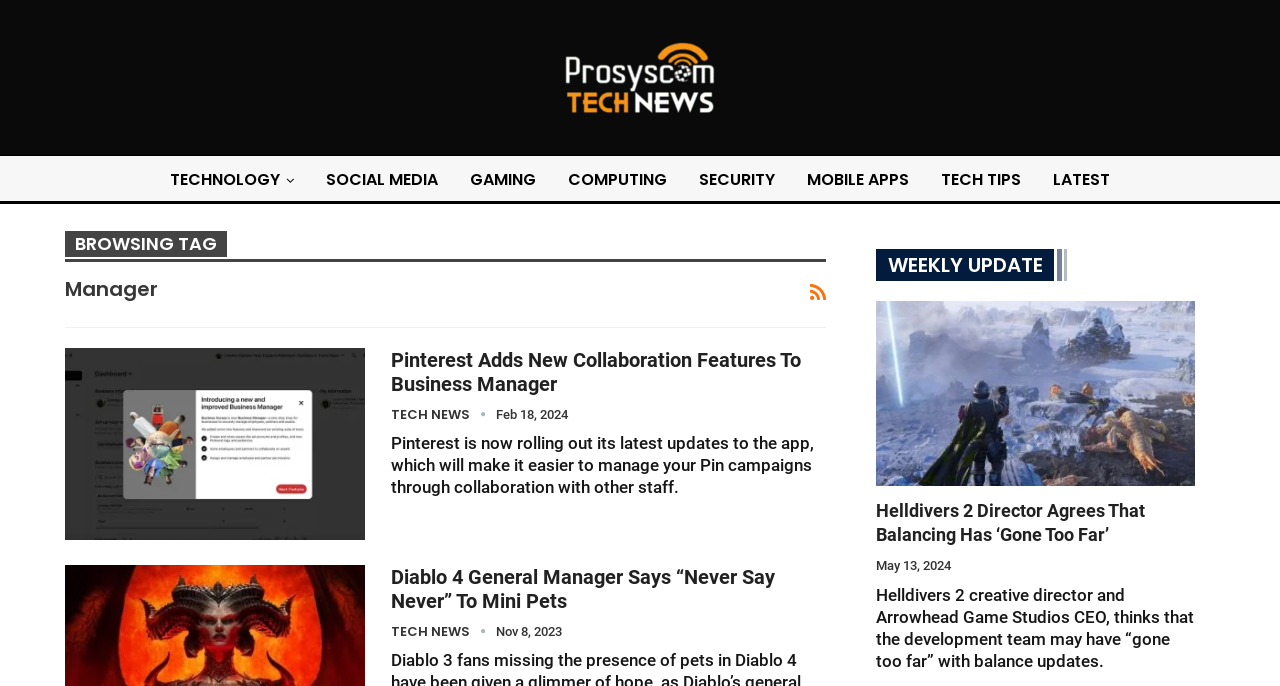Elaborate on the webpage's design and content in a detailed caption.

The webpage appears to be a technology news website, with the title "Manager | Prosyscom Tech" at the top. Below the title, there is a row of links to different categories, including "TECHNOLOGY", "SOCIAL MEDIA", "GAMING", "COMPUTING", "SECURITY", "MOBILE APPS", "TECH TIPS", and "LATEST". 

To the right of the categories, there is a link with a search icon and a static text "BROWSING TAG" above it. Below this section, there is a heading "Manager" followed by an article section. 

The article section contains multiple news articles, each with a heading, a link to the full article, and a brief summary. The articles are arranged vertically, with the most recent one at the top. Each article also has a timestamp indicating the date it was published. 

Some of the article headings include "Pinterest Adds New Collaboration Features to Business Manager", "Diablo 4 General Manager Says “Never Say Never” To Mini Pets", and "Helldivers 2 director agrees that balancing has ‘gone too far’". The summaries provide a brief overview of the article's content. 

On the right side of the article section, there is a link to "WEEKLY UPDATE" and another article with the heading "Helldivers 2 Director Agrees That Balancing Has ‘Gone Too Far’".